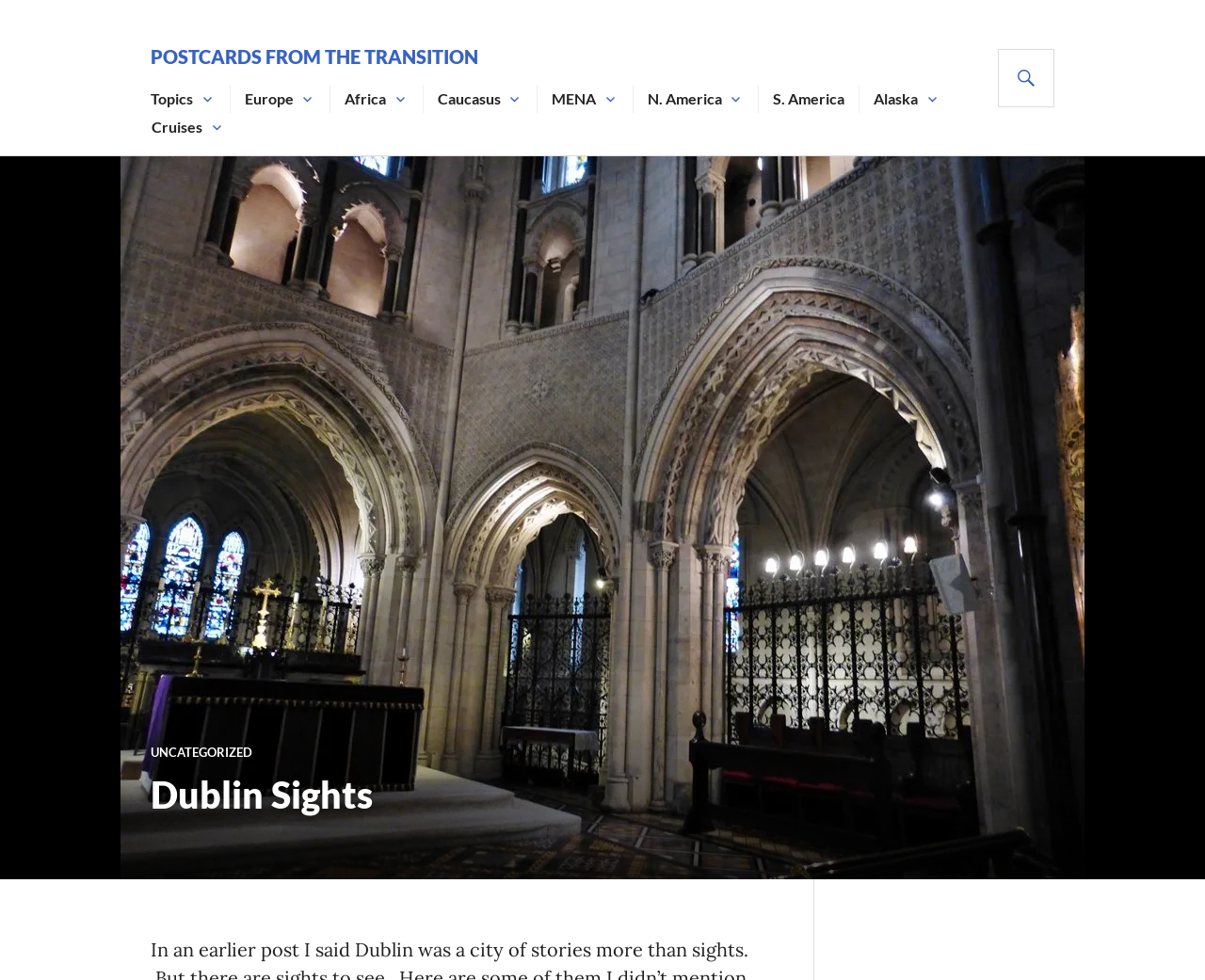Detail the various sections and features of the webpage.

The webpage is about Dublin Sights, with a focus on postcards from the transition. At the top left, there is a link to the homepage. Below it, a large heading "POSTCARDS FROM THE TRANSITION" is displayed, with a link to the same title. 

To the right of the heading, there are several links to different geographic regions, including Topics, Europe, Africa, Caucasus, MENA, N. America, S. America, and Alaska, each accompanied by a small icon. These links are arranged horizontally, taking up about half of the screen width.

On the top right, there is a search button with a magnifying glass icon. Below the search button, a large image takes up most of the screen, showcasing Dublin Sights.

At the bottom left, there is a link to "UNCATEGORIZED" posts. Next to it, a heading "Dublin Sights" is displayed, which seems to be the title of the current post. The post itself is not explicitly described, but it likely contains stories and information about Dublin Sights, as hinted by the meta description.